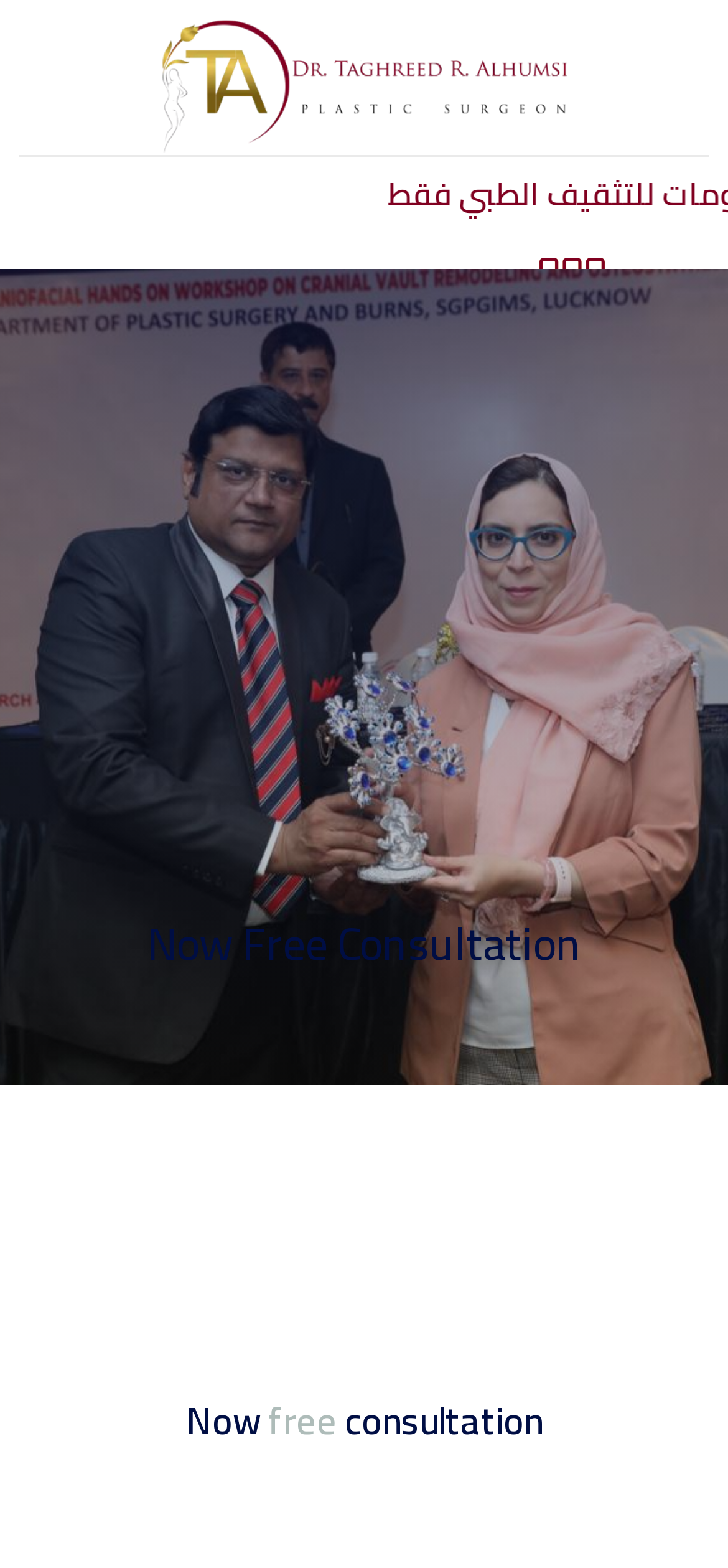What is the theme of the webpage?
Please craft a detailed and exhaustive response to the question.

The webpage has multiple mentions of 'consultation', 'Botox injection', and 'Liposuction', which are all related to cosmetic services, suggesting that the theme of the webpage is cosmetic services.